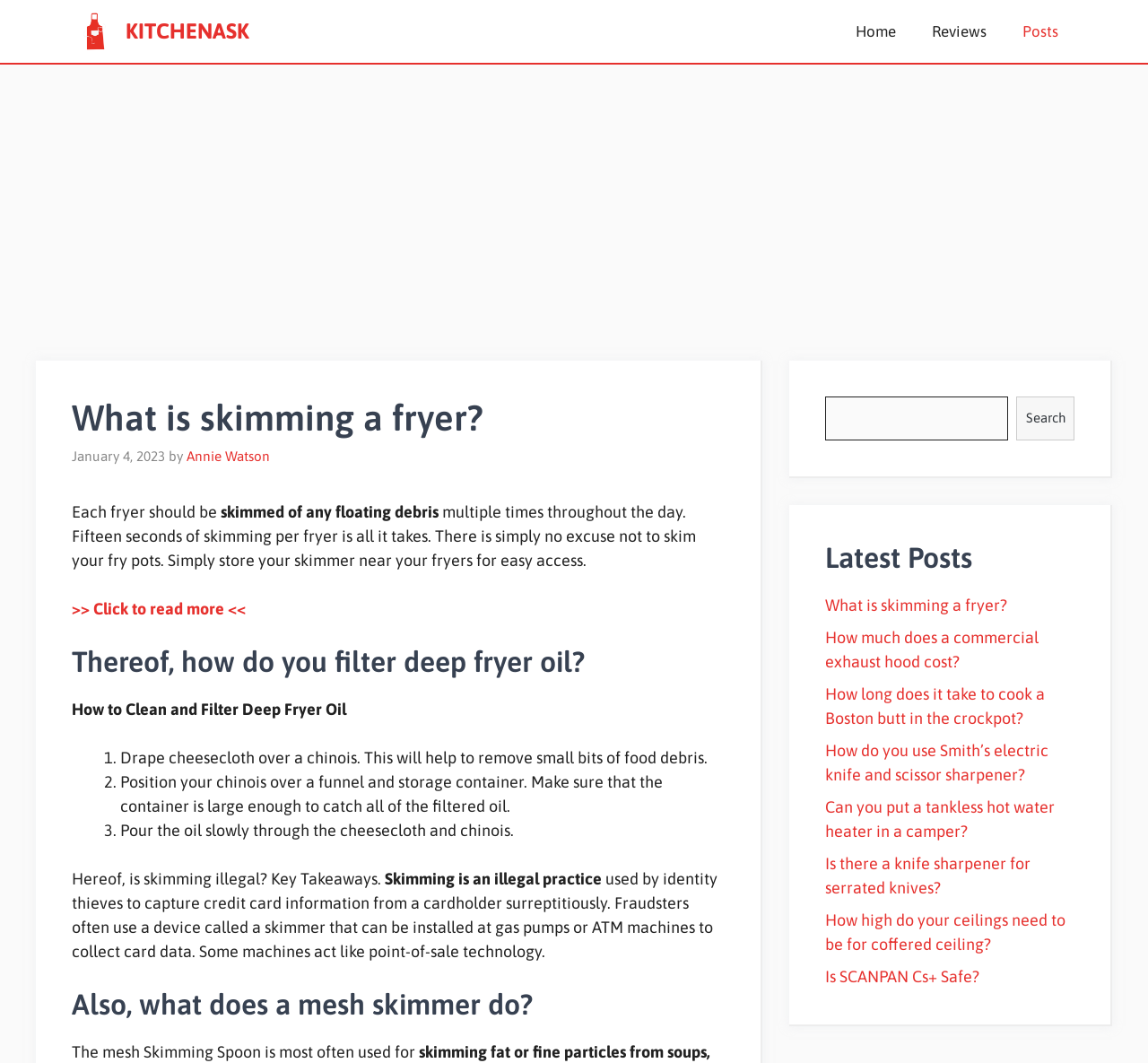How many latest posts are listed on the webpage?
Using the screenshot, give a one-word or short phrase answer.

8